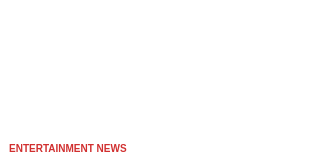Under which section is the article positioned?
Provide an in-depth and detailed explanation in response to the question.

According to the caption, the article is positioned under the 'ENTERTAINMENT NEWS' section, which suggests that the article is related to entertainment news, specifically Bollywood films.